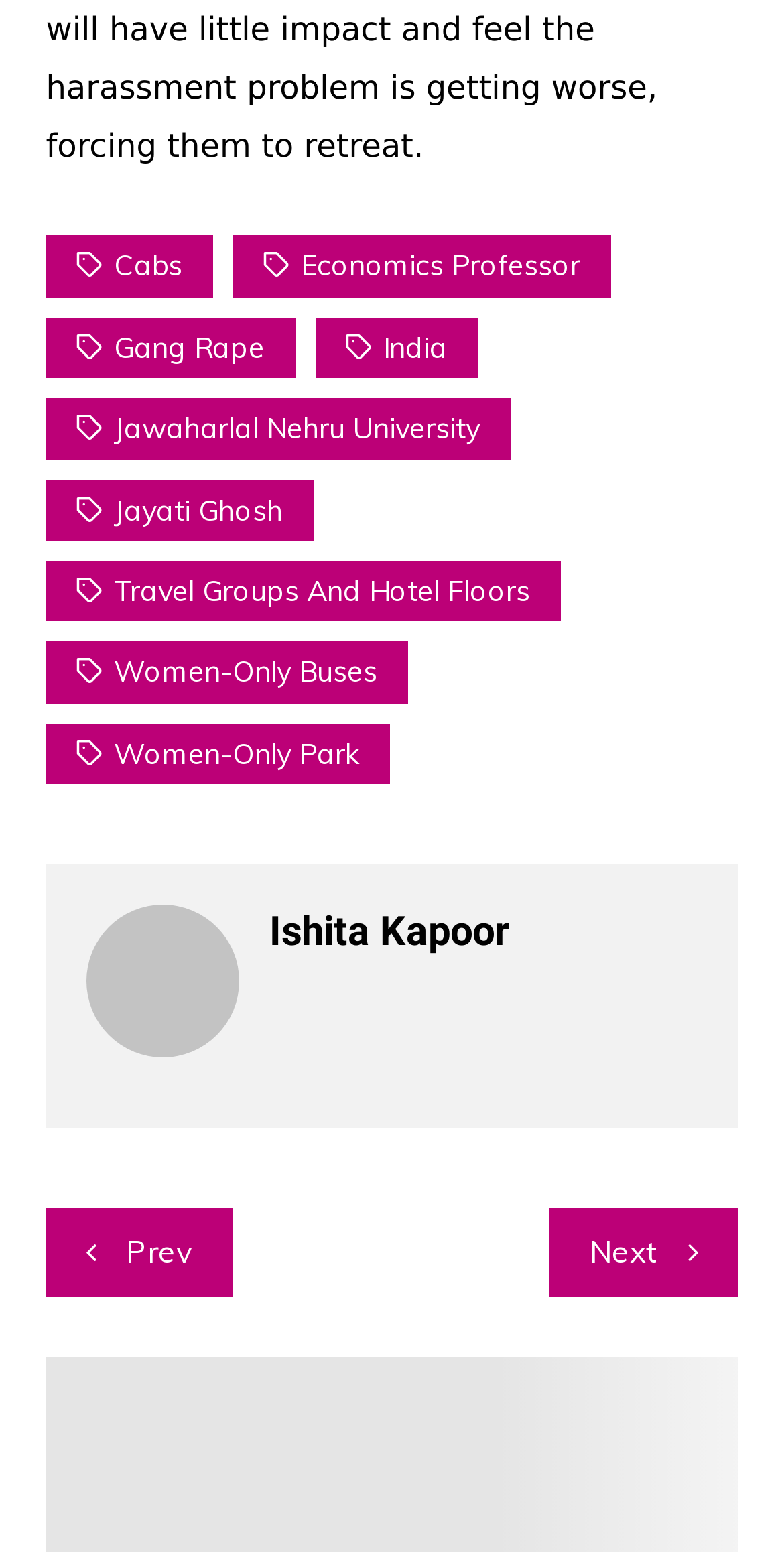Specify the bounding box coordinates of the element's area that should be clicked to execute the given instruction: "Go to next page". The coordinates should be four float numbers between 0 and 1, i.e., [left, top, right, bottom].

[0.7, 0.779, 0.942, 0.836]